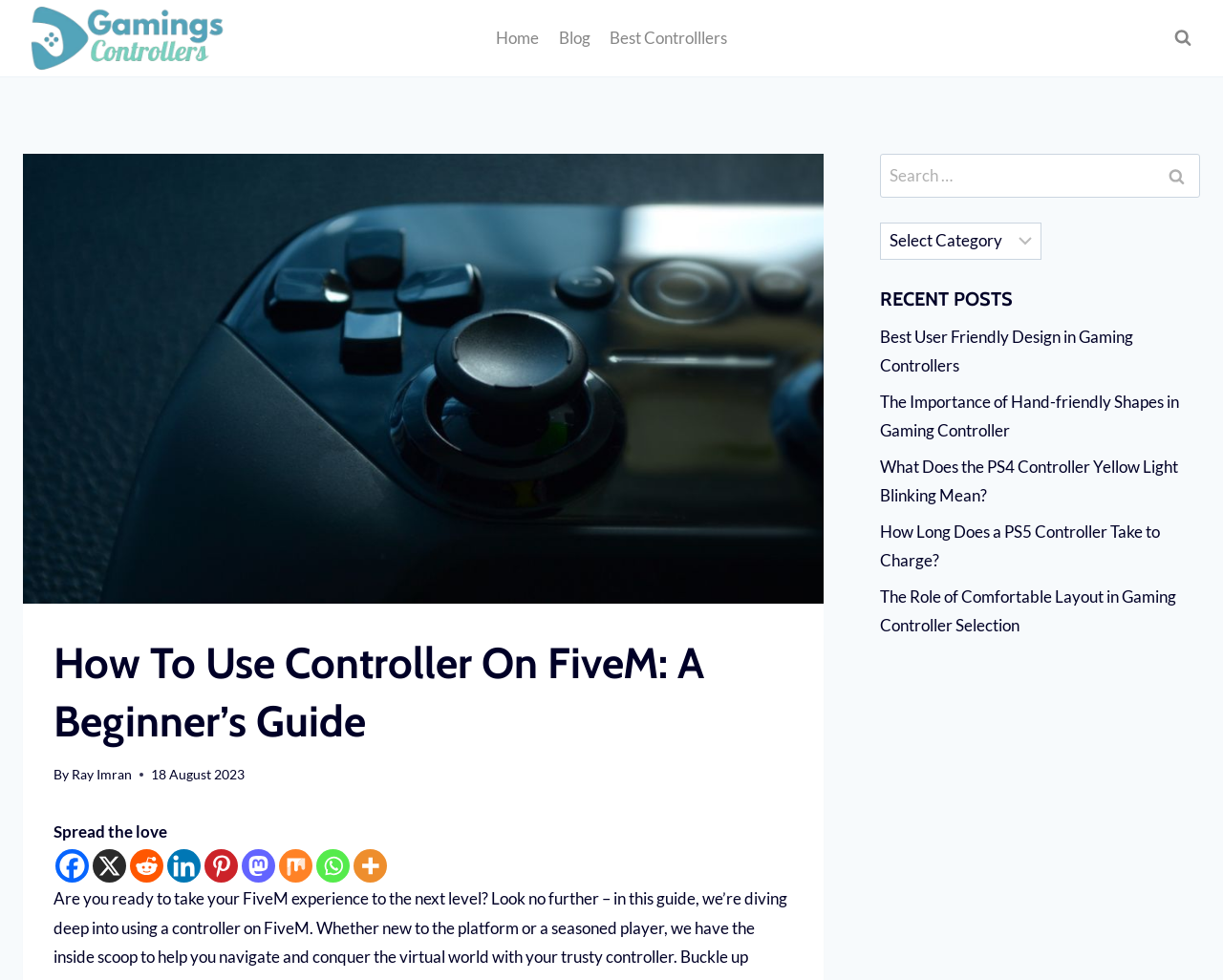Locate the bounding box coordinates of the region to be clicked to comply with the following instruction: "Sign in". The coordinates must be four float numbers between 0 and 1, in the form [left, top, right, bottom].

None